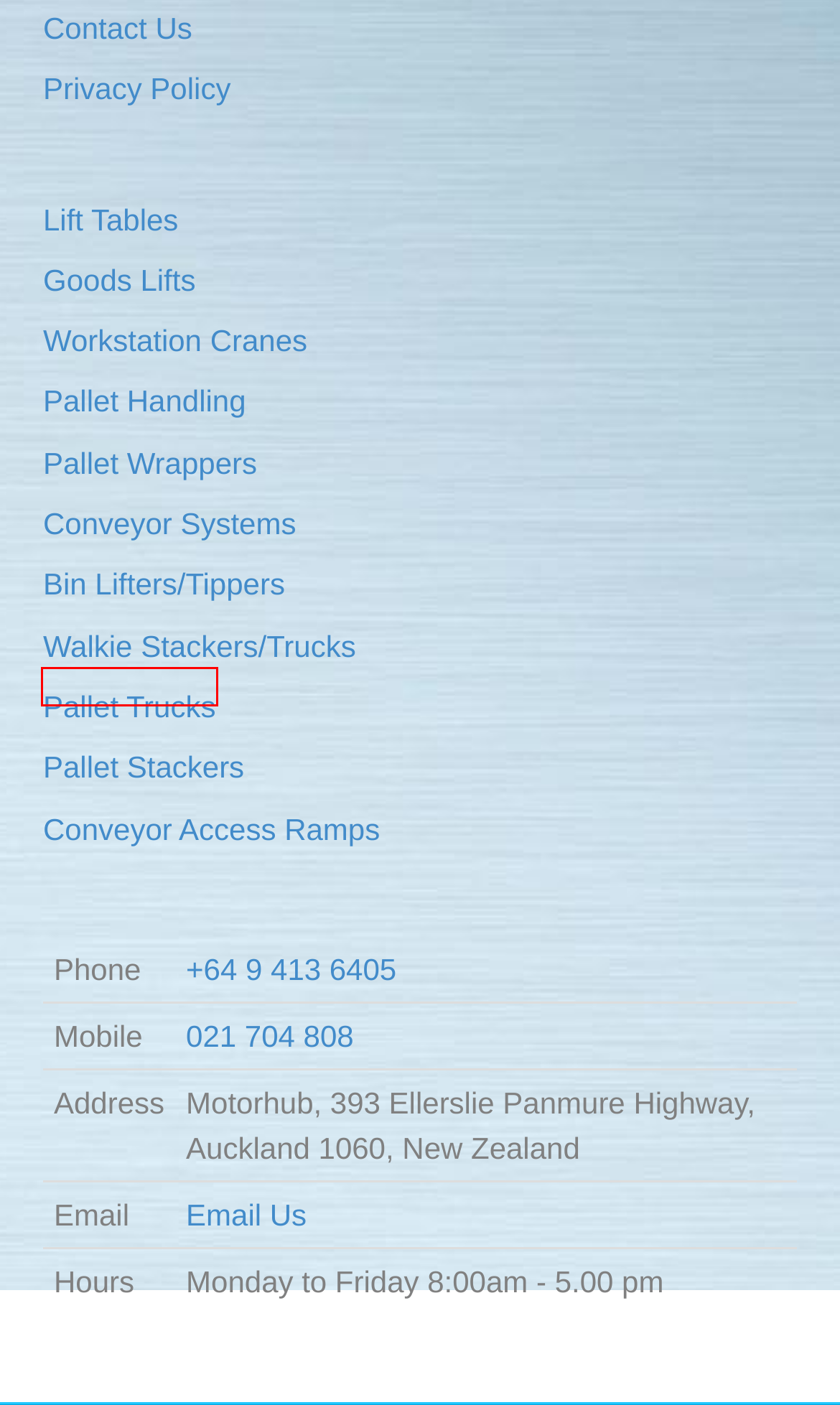You have a screenshot of a webpage where a red bounding box highlights a specific UI element. Identify the description that best matches the resulting webpage after the highlighted element is clicked. The choices are:
A. Simpro Walkie Stackers & Trucks – Matpack
B. Conveyor Systems – Matpack
C. Simpro Pallet Stackers – Matpack
D. Lift Tables – Matpack
E. Goods Lifts – Matpack
F. Access Ramps – Matpack
G. Pallet Handling – Matpack
H. Simpro Pallet Jacks – Matpack

H